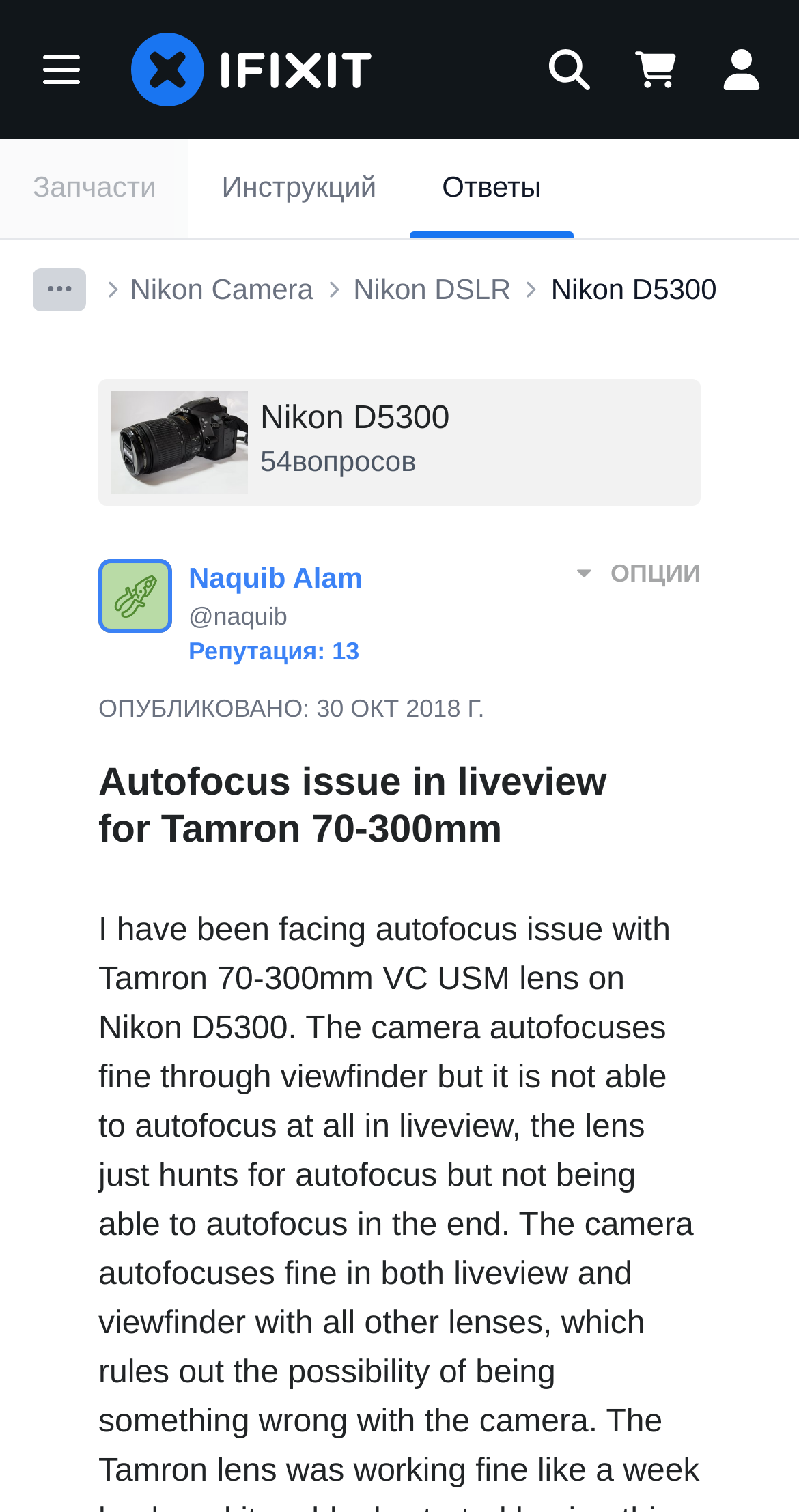When was the question published?
Provide a fully detailed and comprehensive answer to the question.

The publication date is mentioned as 'ОПУБЛИКОВАНО: 30 ОКТ 2018 Г.' below the question title.